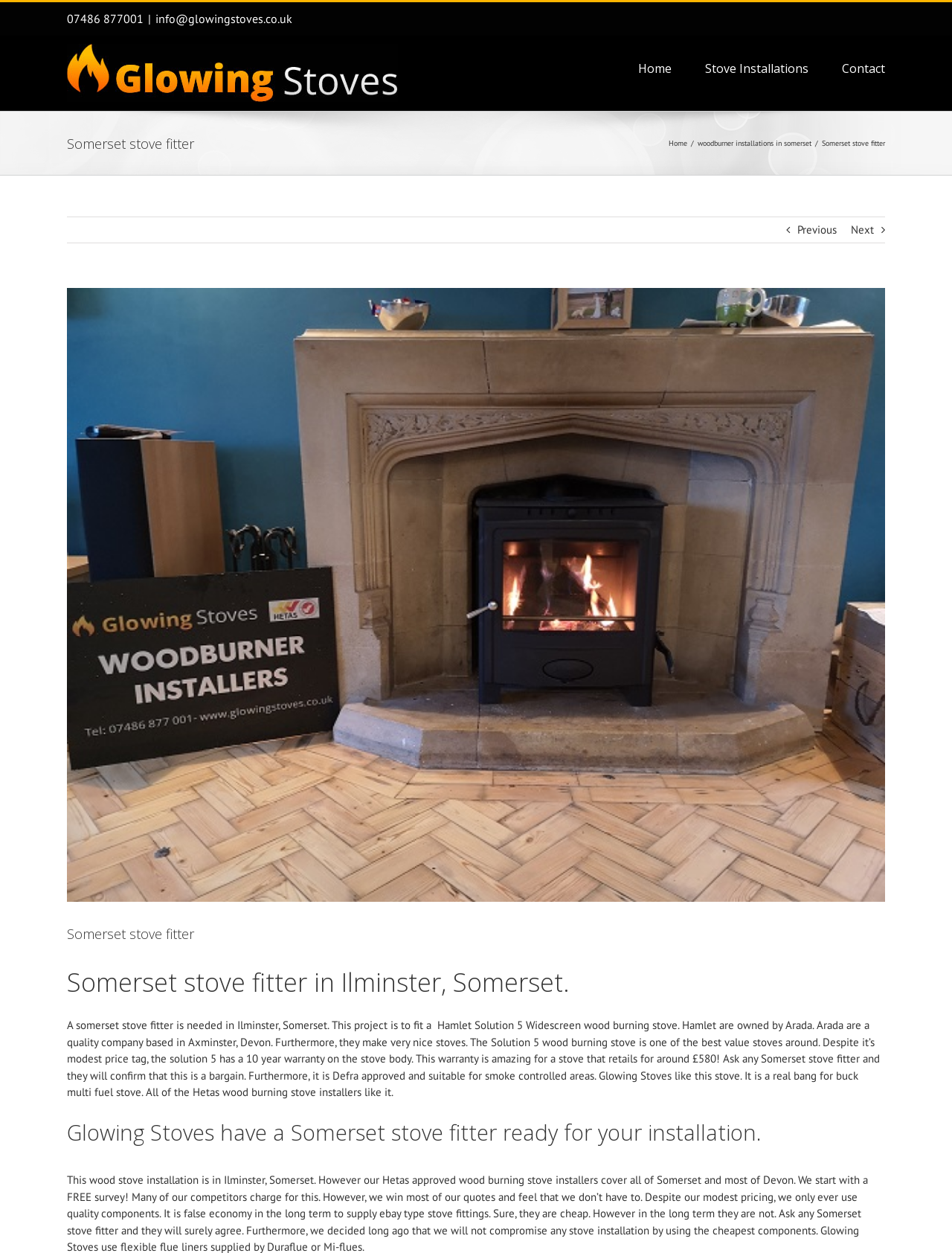What is the text of the webpage's headline?

Somerset stove fitter